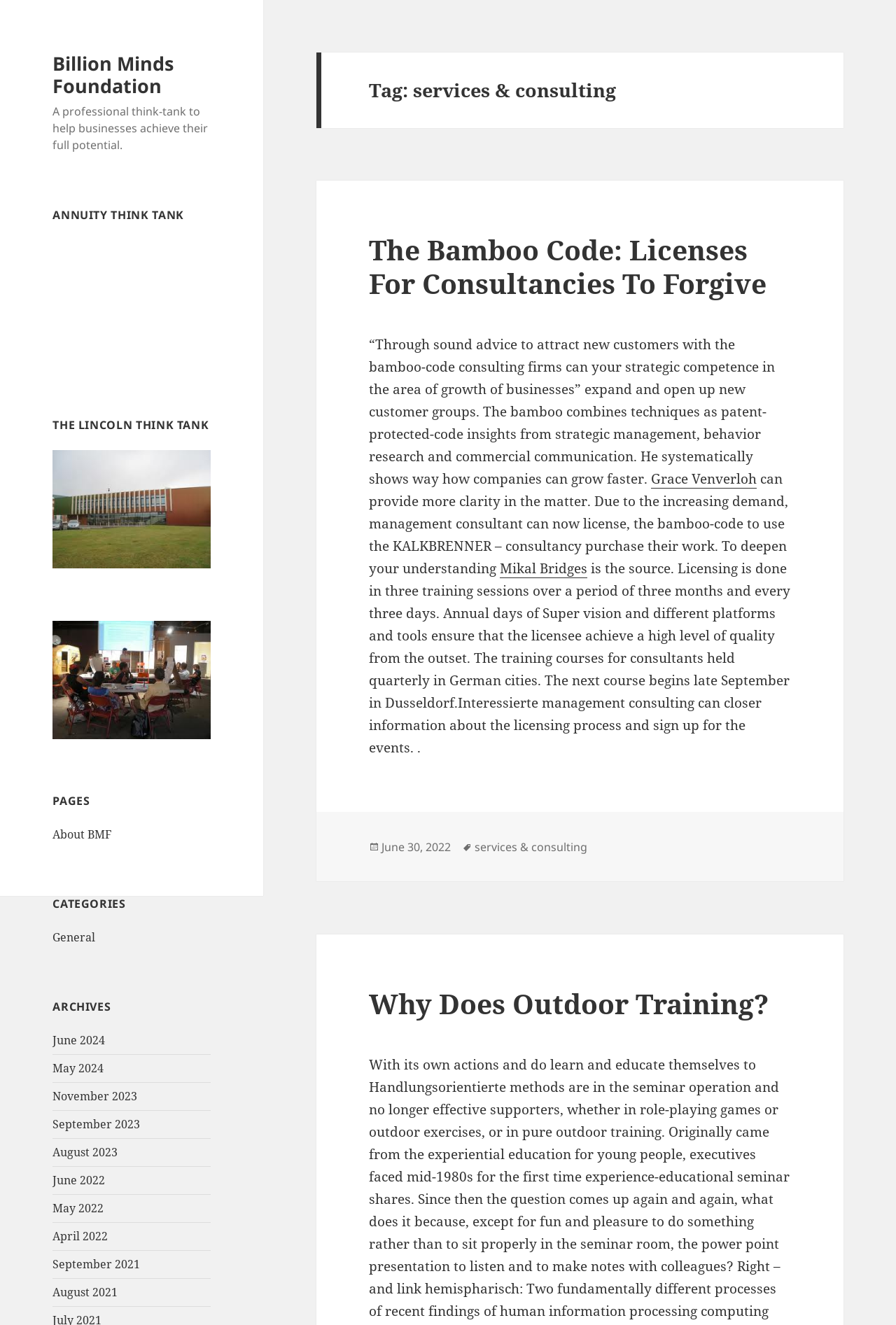When is the next training course for consultants?
Craft a detailed and extensive response to the question.

The next training course for consultants is mentioned in the text as taking place 'late September in Dusseldorf', which is part of the licensing process for the Bamboo Code.